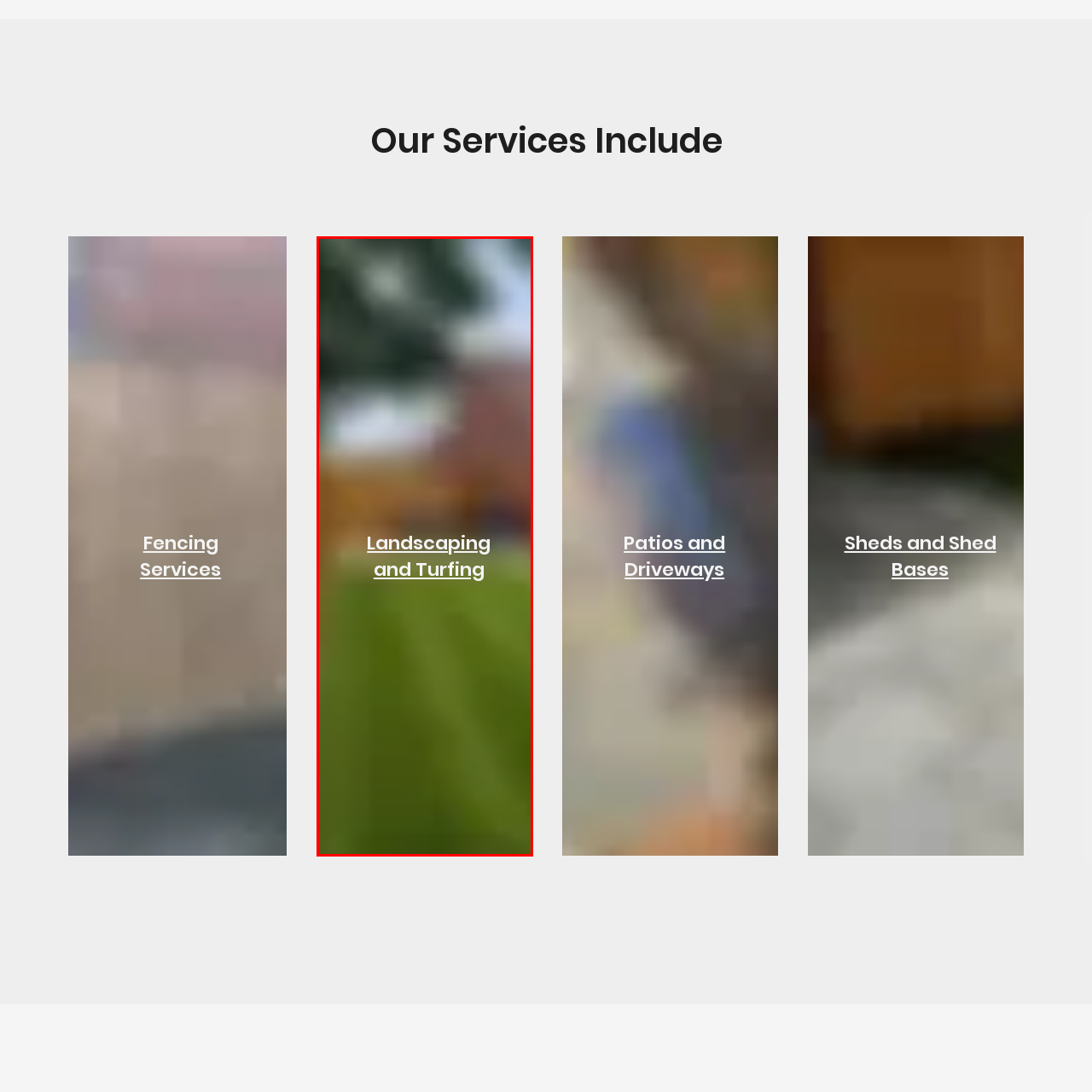Provide a comprehensive description of the image contained within the red rectangle.

This image features a vibrant and well-maintained landscaped area, showcasing a beautifully manicured lawn as the focal point. In the background, there are elements of wooden fencing and possibly some tree foliage, contributing to a serene outdoor environment. The clear text overlay reads "Landscaping and Turfing," indicating the services offered in this area. This visual highlights the importance of professional landscaping in enhancing outdoor spaces. The lush green grass and well-structured boundaries suggest a inviting and tranquil setting, perfect for relaxation or outdoor activities.